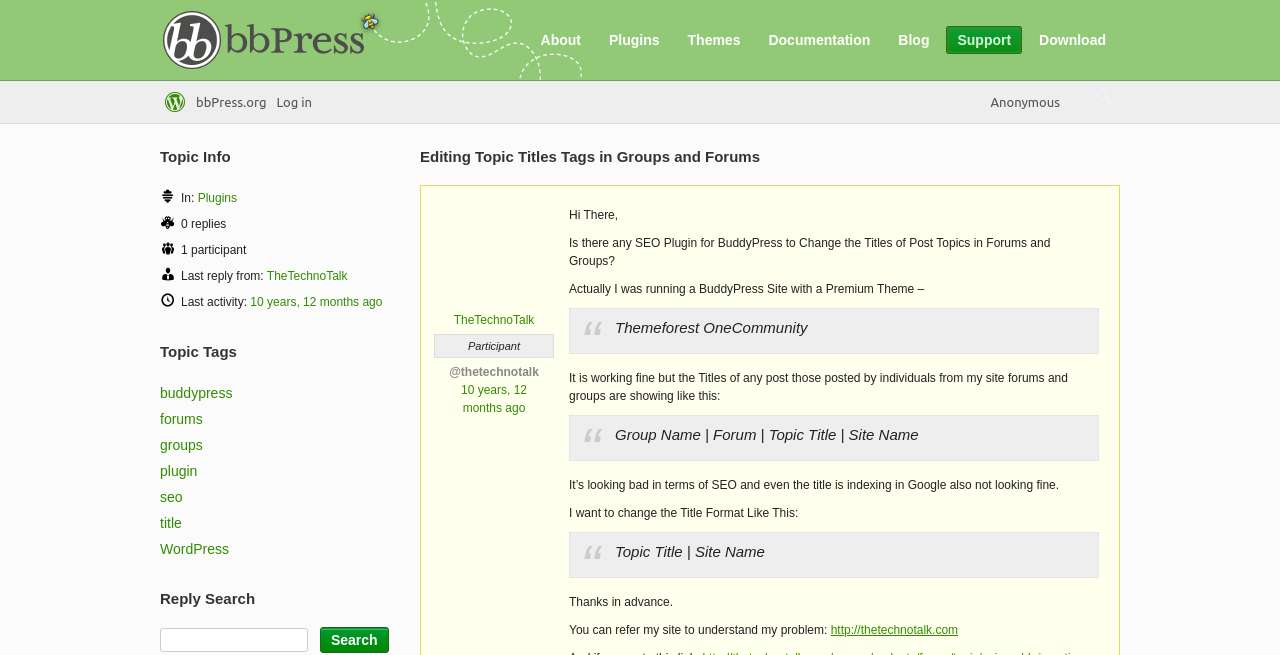Determine the bounding box coordinates (top-left x, top-left y, bottom-right x, bottom-right y) of the UI element described in the following text: AnonymousAnonymousNot Logged InRegisterLog InSearch

[0.77, 0.124, 0.875, 0.188]